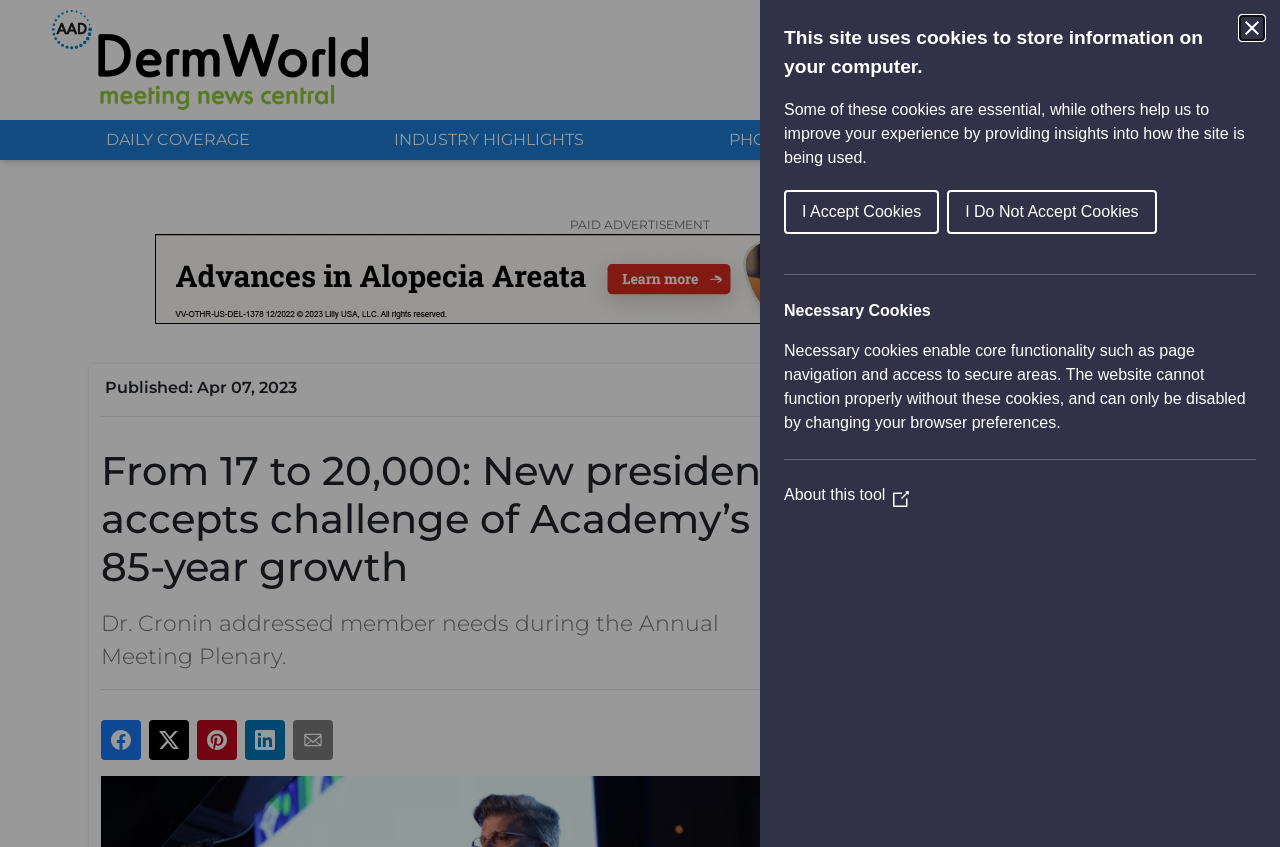Determine the bounding box for the described UI element: "parent_node: Meeting Program".

[0.041, 0.012, 0.288, 0.13]